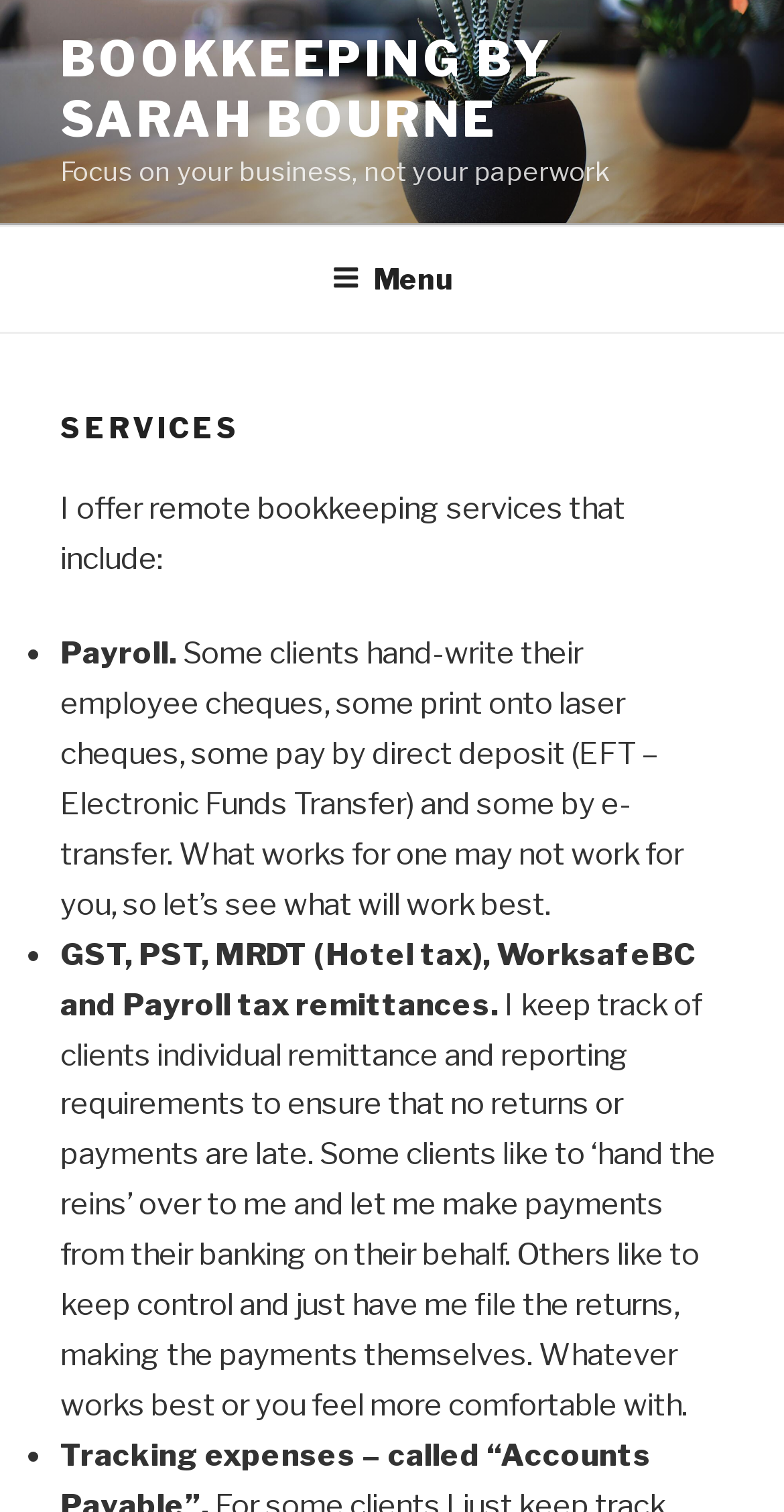What is the purpose of the top menu?
Analyze the image and deliver a detailed answer to the question.

The top menu, which can be expanded by clicking the 'Menu' button, provides navigation options for the website, allowing users to access different sections or pages.